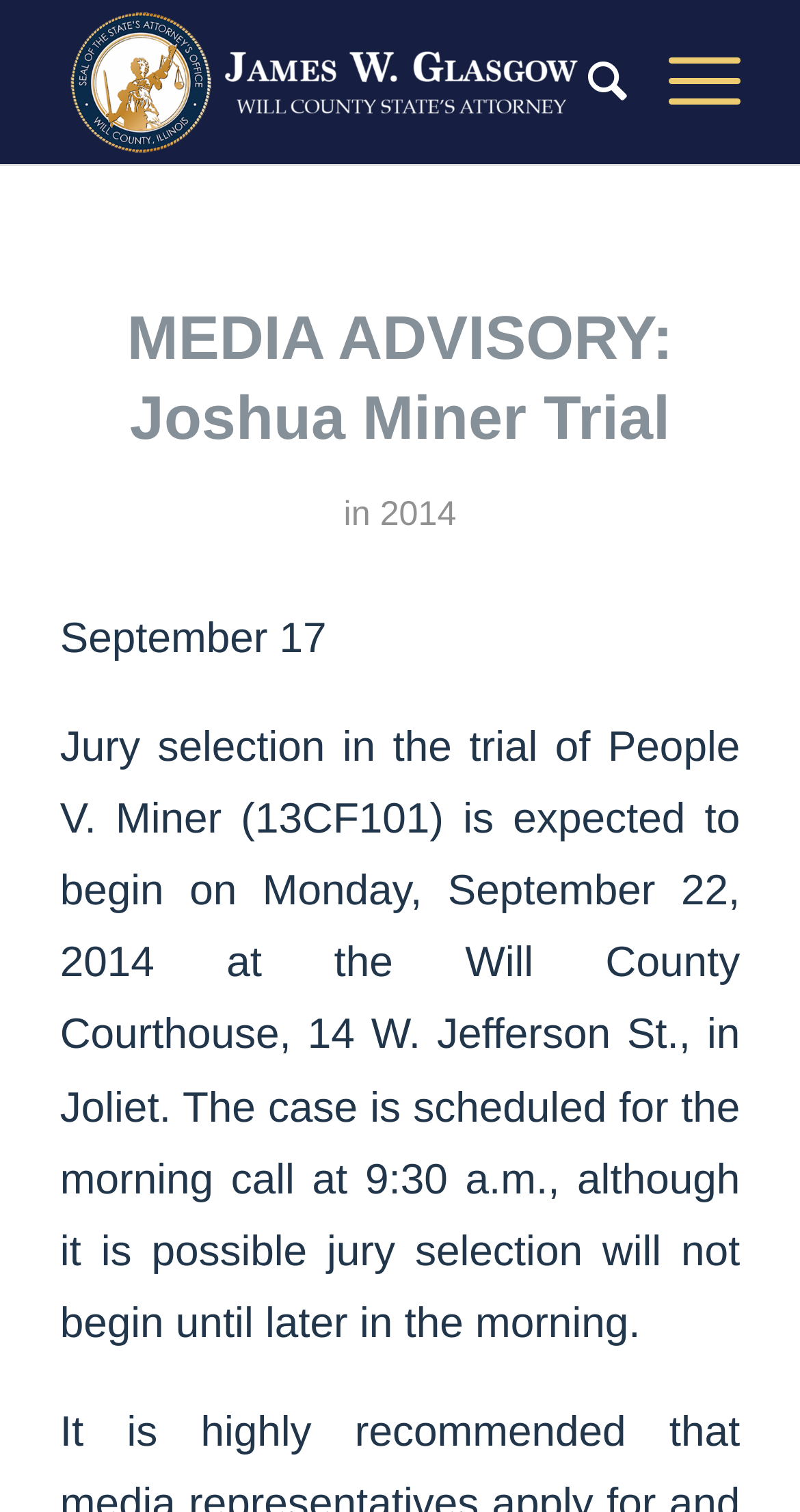Where is the Will County Courthouse located?
Answer the question based on the image using a single word or a brief phrase.

Joliet